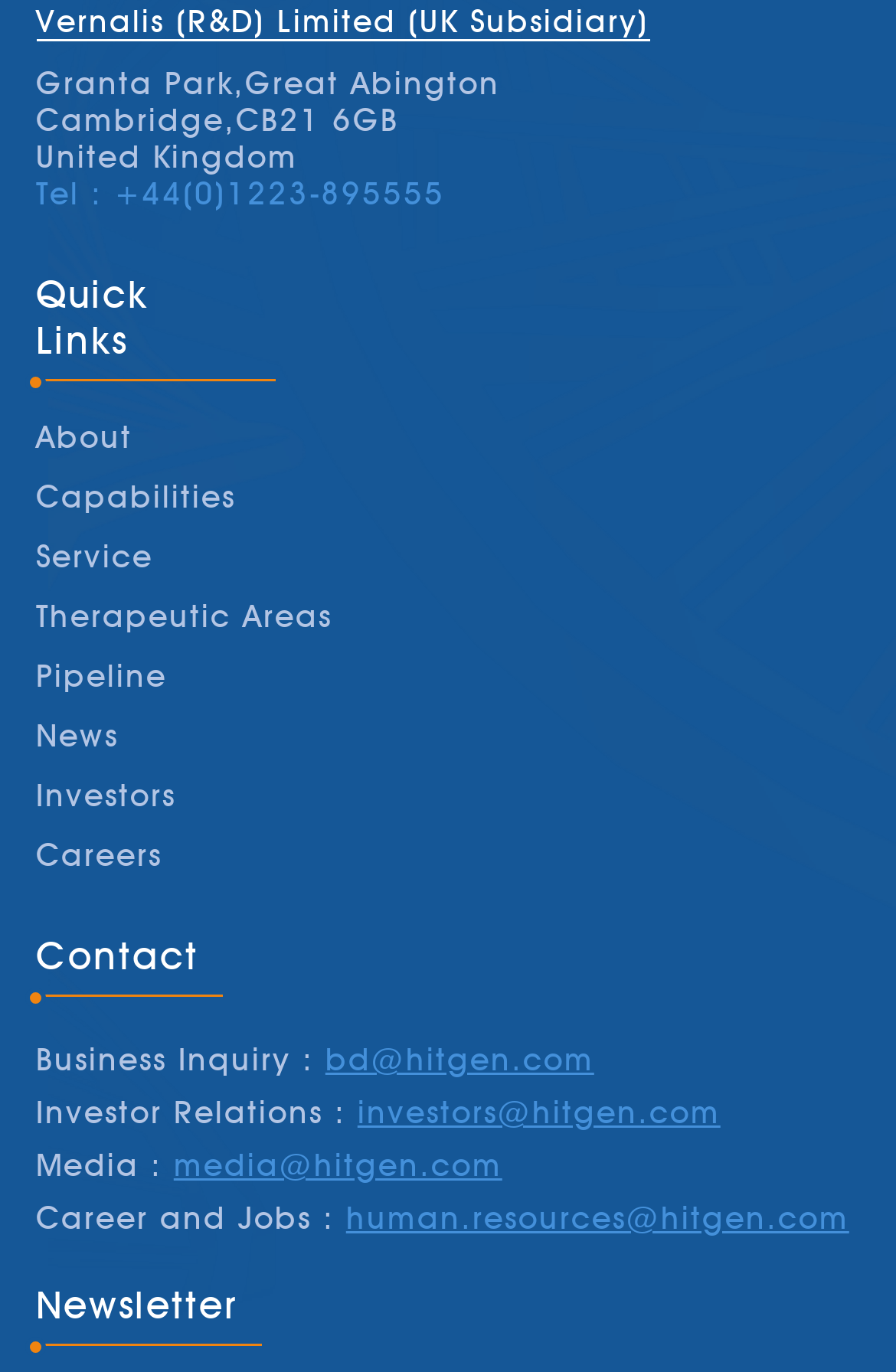Refer to the screenshot and give an in-depth answer to this question: How to contact for business inquiry?

The contact email for business inquiry is obtained from the link element with the text 'bd@hitgen.com' which is located in the 'Contact' section of the webpage.